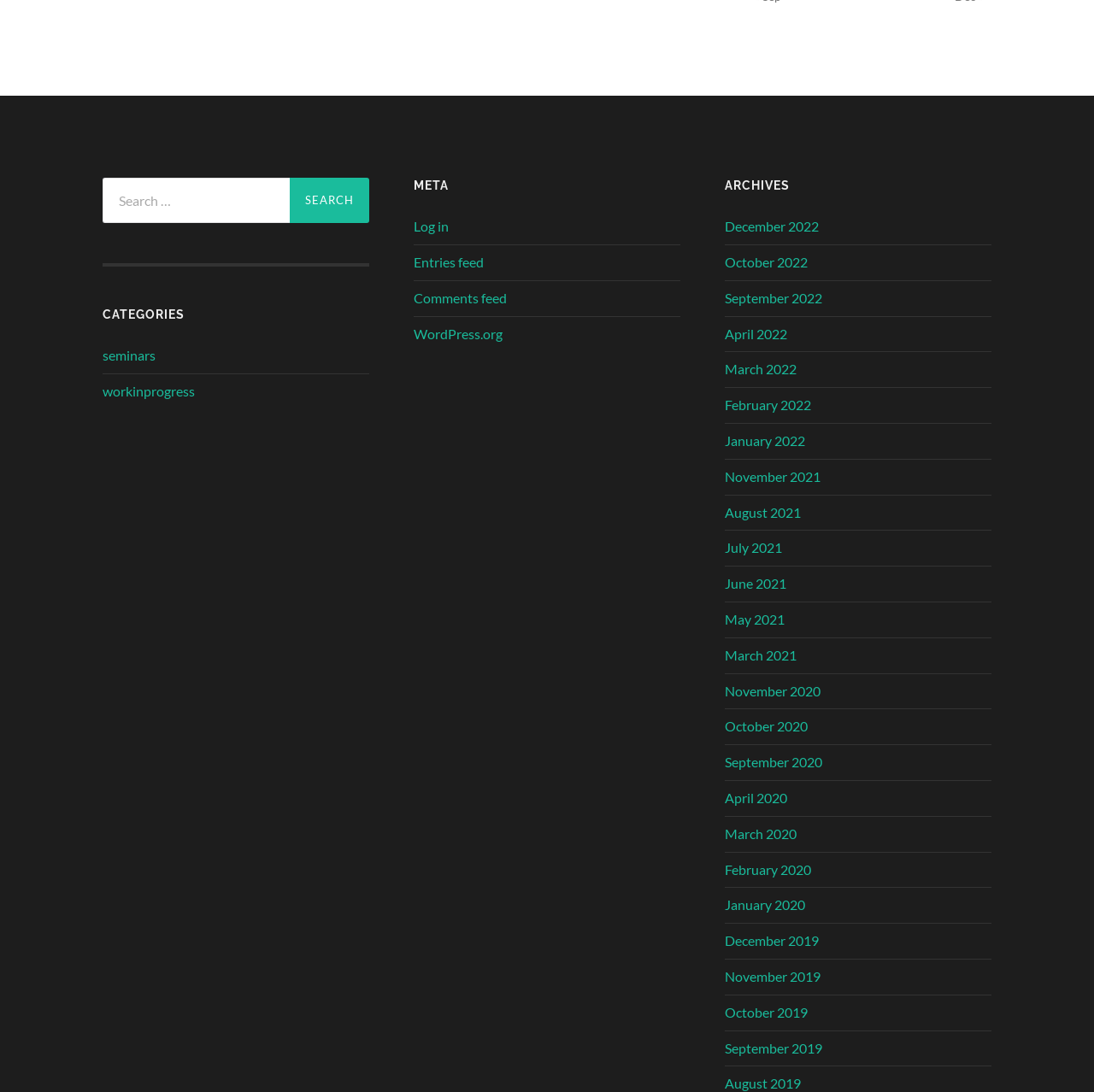Identify the bounding box coordinates for the UI element described as: "Trademarks". The coordinates should be provided as four floats between 0 and 1: [left, top, right, bottom].

None